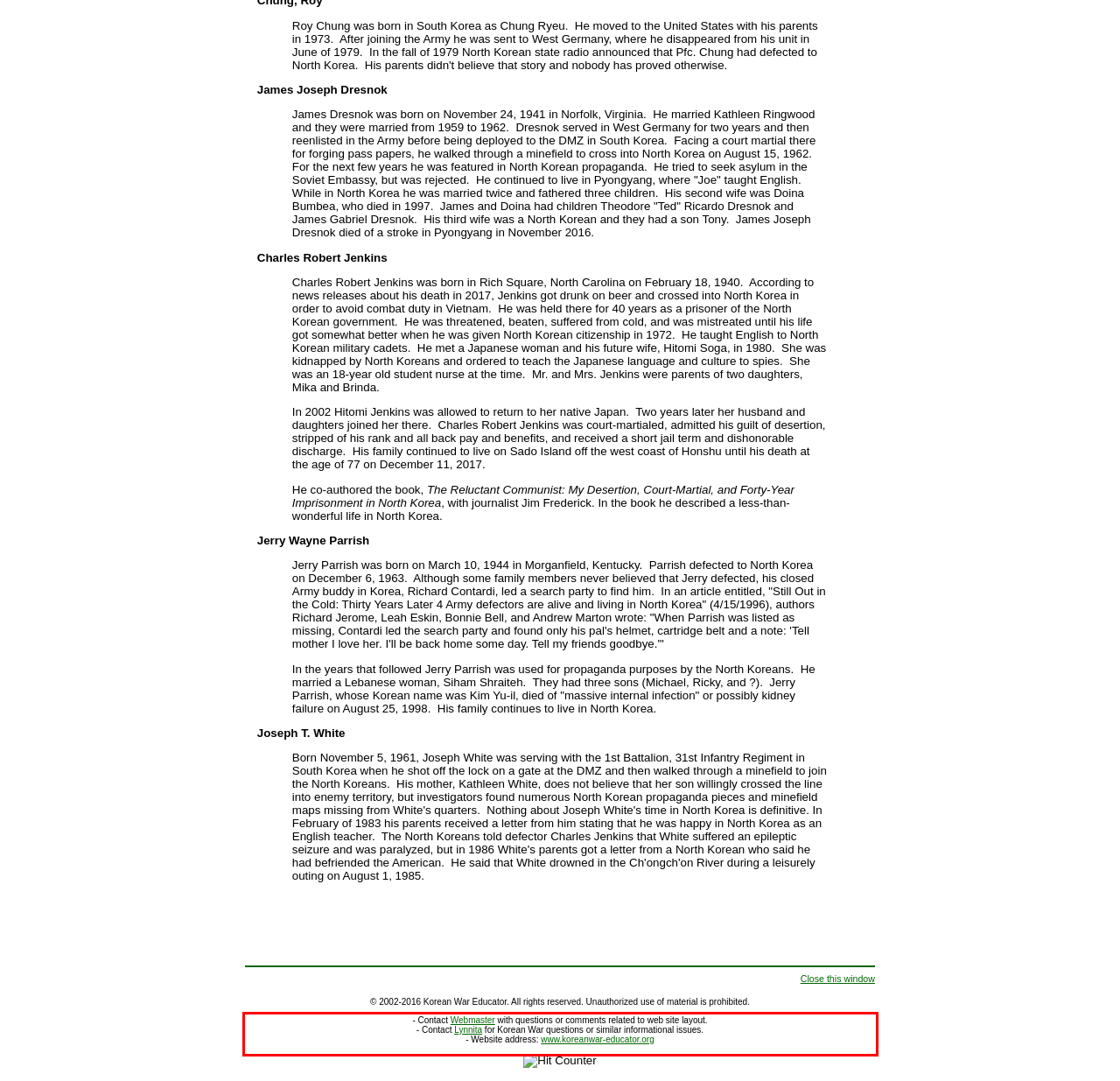You are provided with a screenshot of a webpage that includes a UI element enclosed in a red rectangle. Extract the text content inside this red rectangle.

- Contact Webmaster with questions or comments related to web site layout. - Contact Lynnita for Korean War questions or similar informational issues. - Website address: www.koreanwar-educator.org